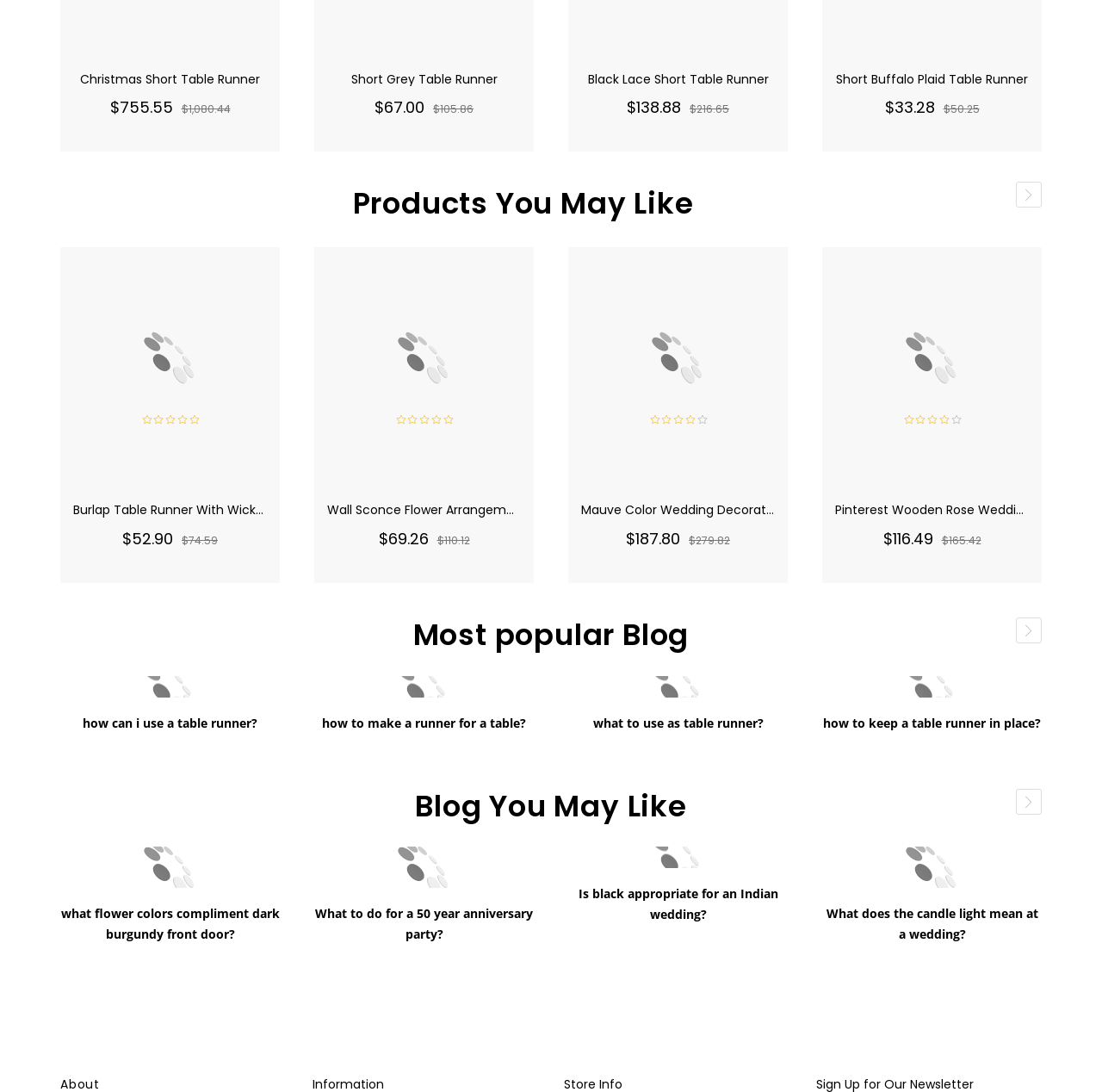Reply to the question with a single word or phrase:
What is the purpose of the 'Products You May Like' section?

To suggest related products